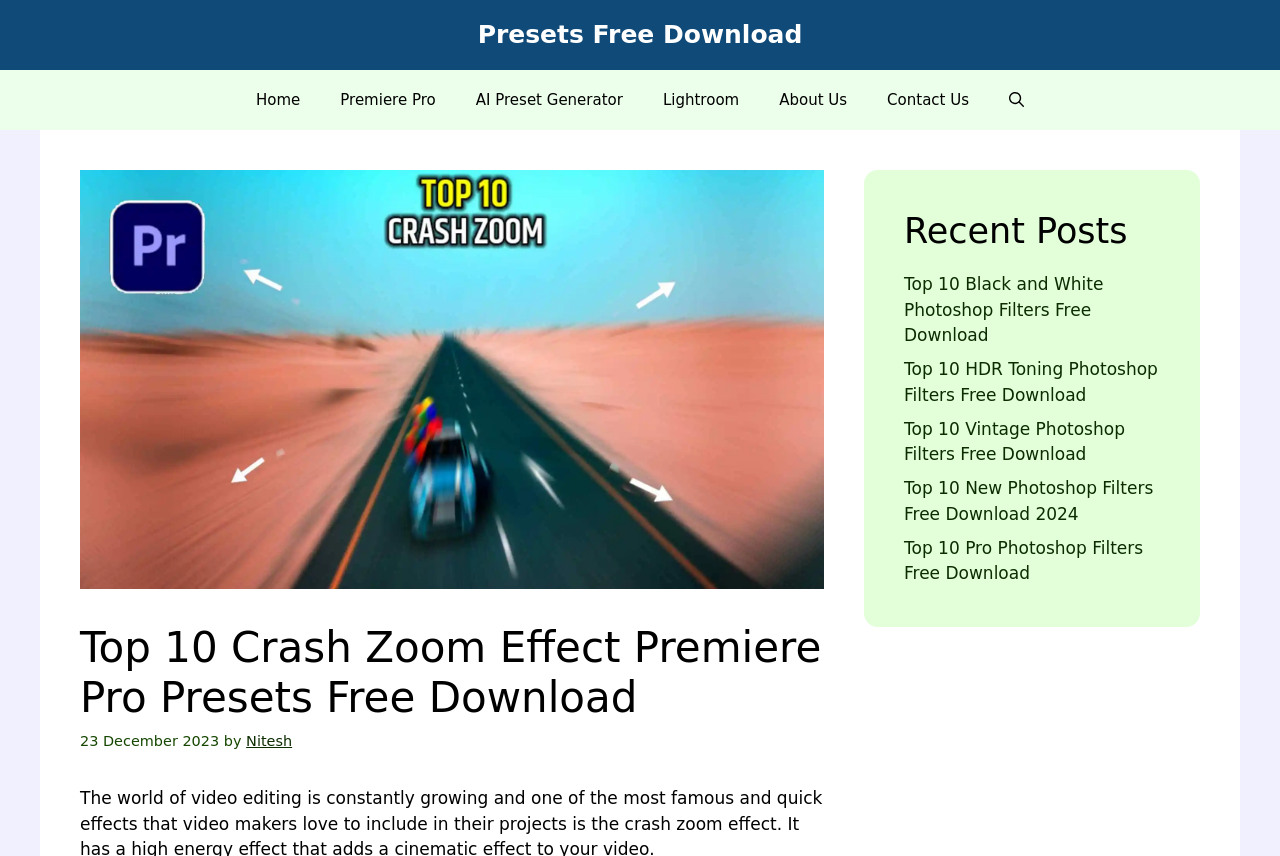Respond to the following question with a brief word or phrase:
Who is the author of the content?

Nitesh